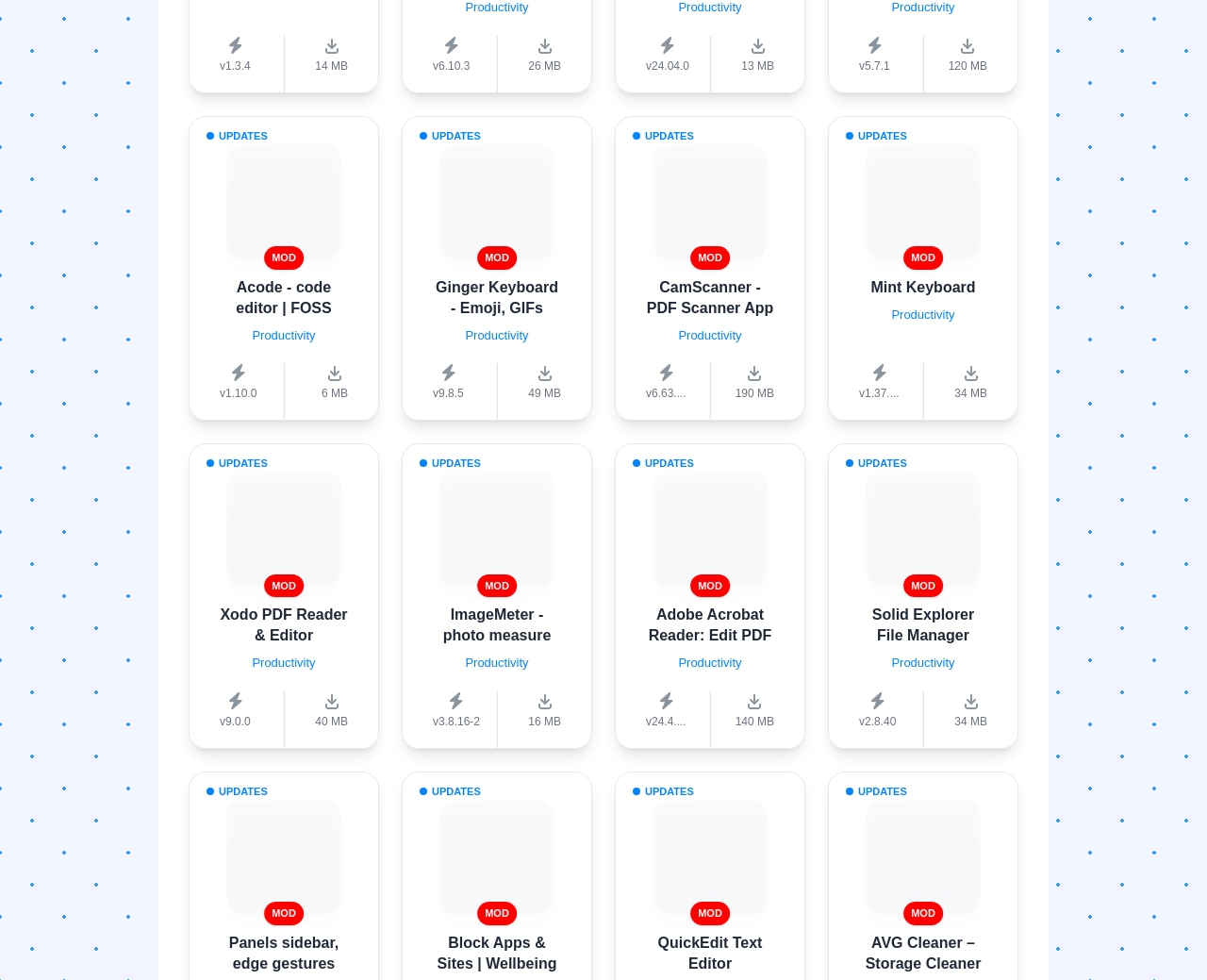Answer the question with a single word or phrase: 
What is the size of CamScanner - PDF Scanner App?

190 MB